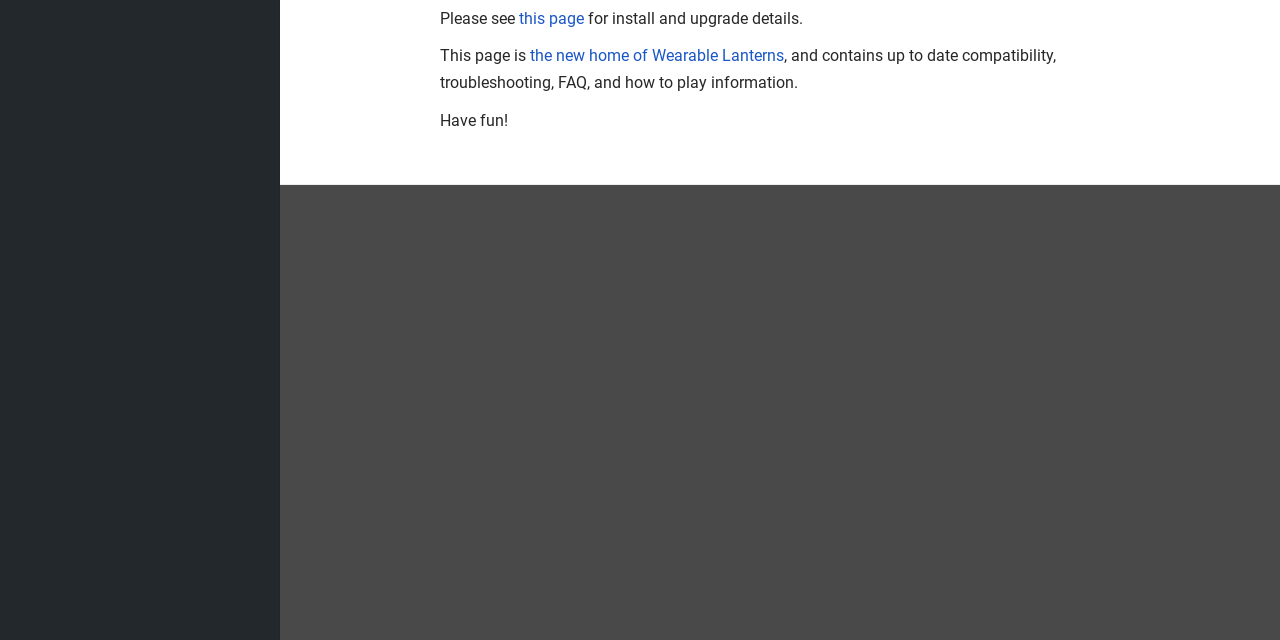Ascertain the bounding box coordinates for the UI element detailed here: "this page". The coordinates should be provided as [left, top, right, bottom] with each value being a float between 0 and 1.

[0.405, 0.013, 0.456, 0.043]